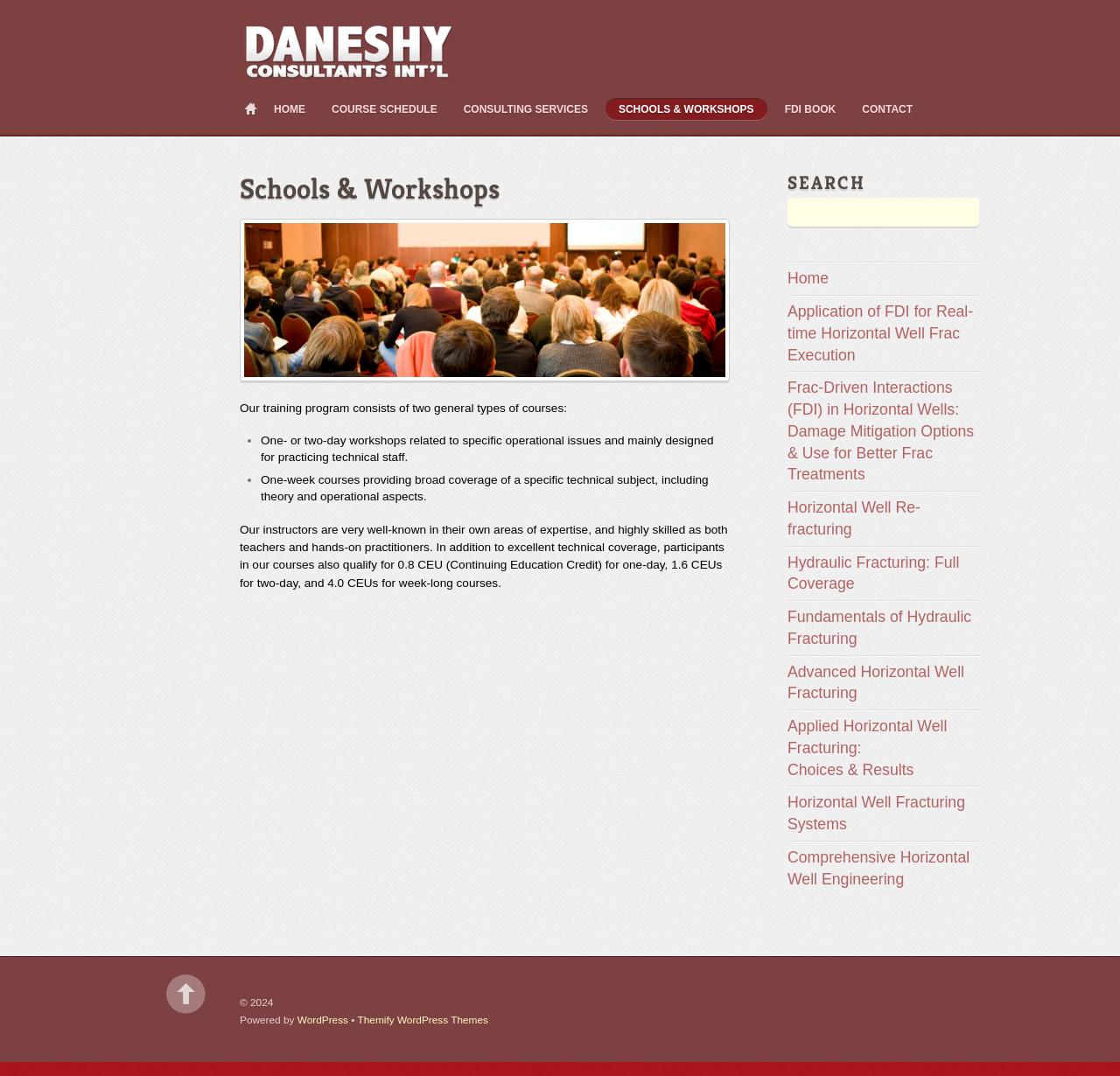What type of courses does the training program consist of?
Please describe in detail the information shown in the image to answer the question.

Based on the webpage content, the training program consists of two general types of courses: one- or two-day workshops related to specific operational issues and mainly designed for practicing technical staff, and one-week courses providing broad coverage of a specific technical subject, including theory and operational aspects.